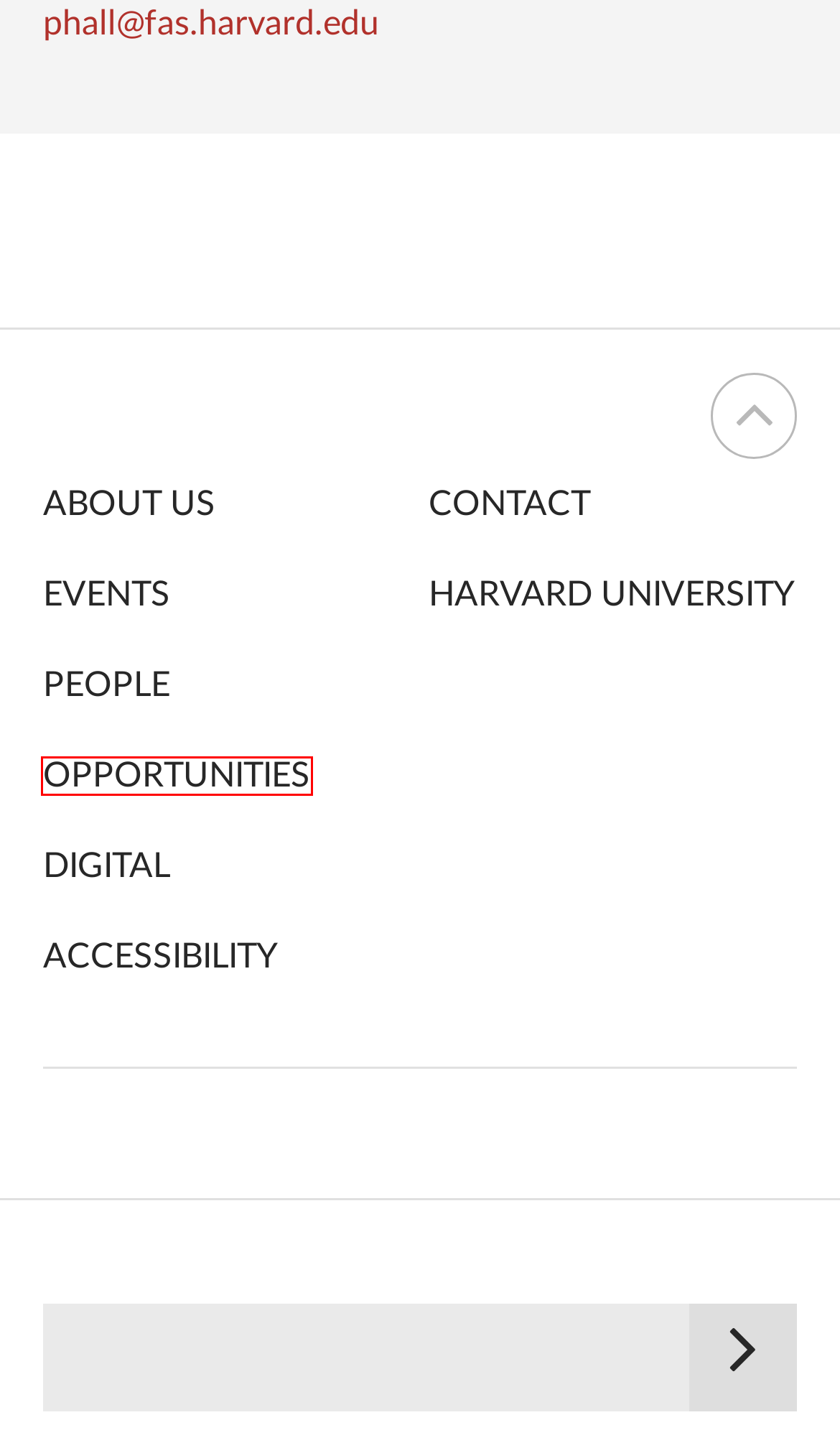Review the webpage screenshot and focus on the UI element within the red bounding box. Select the best-matching webpage description for the new webpage that follows after clicking the highlighted element. Here are the candidates:
A. Minda de Gunzburg Center for European Studies | Peter A. Hall
B. People | Minda de Gunzburg Center for European Studies
C. Events | Minda de Gunzburg Center for European Studies
D. Opportunities | Minda de Gunzburg Center for European Studies
E. Harvard University Digital Accessibility Policy | Digital Accessibility​
F. Copyright | Minda de Gunzburg Center for European Studies
G. News | Minda de Gunzburg Center for European Studies
H. About Us | Minda de Gunzburg Center for European Studies

D